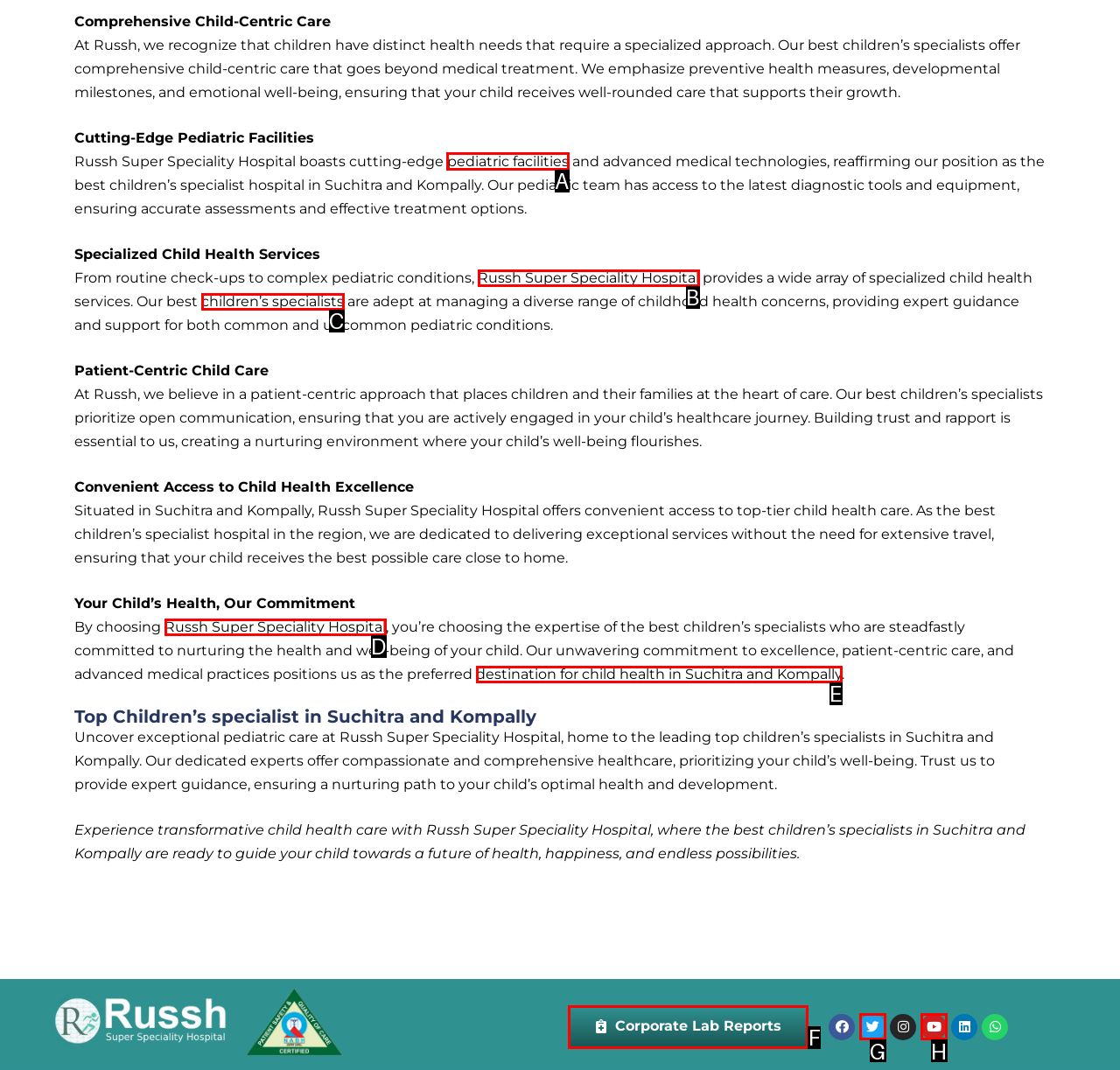Point out the HTML element I should click to achieve the following task: Explore 'pediatric facilities' Provide the letter of the selected option from the choices.

A